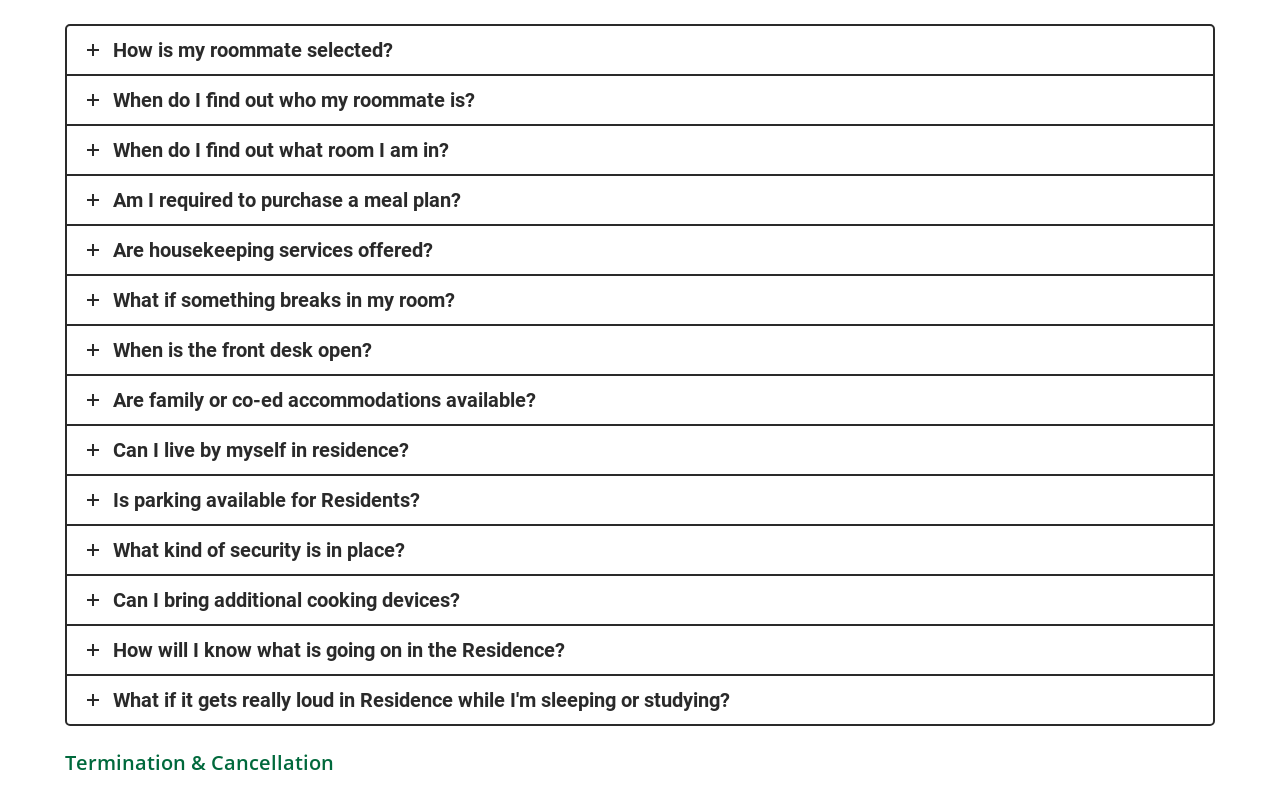Provide the bounding box coordinates for the UI element described in this sentence: "How is my roommate selected?". The coordinates should be four float values between 0 and 1, i.e., [left, top, right, bottom].

[0.052, 0.033, 0.948, 0.094]